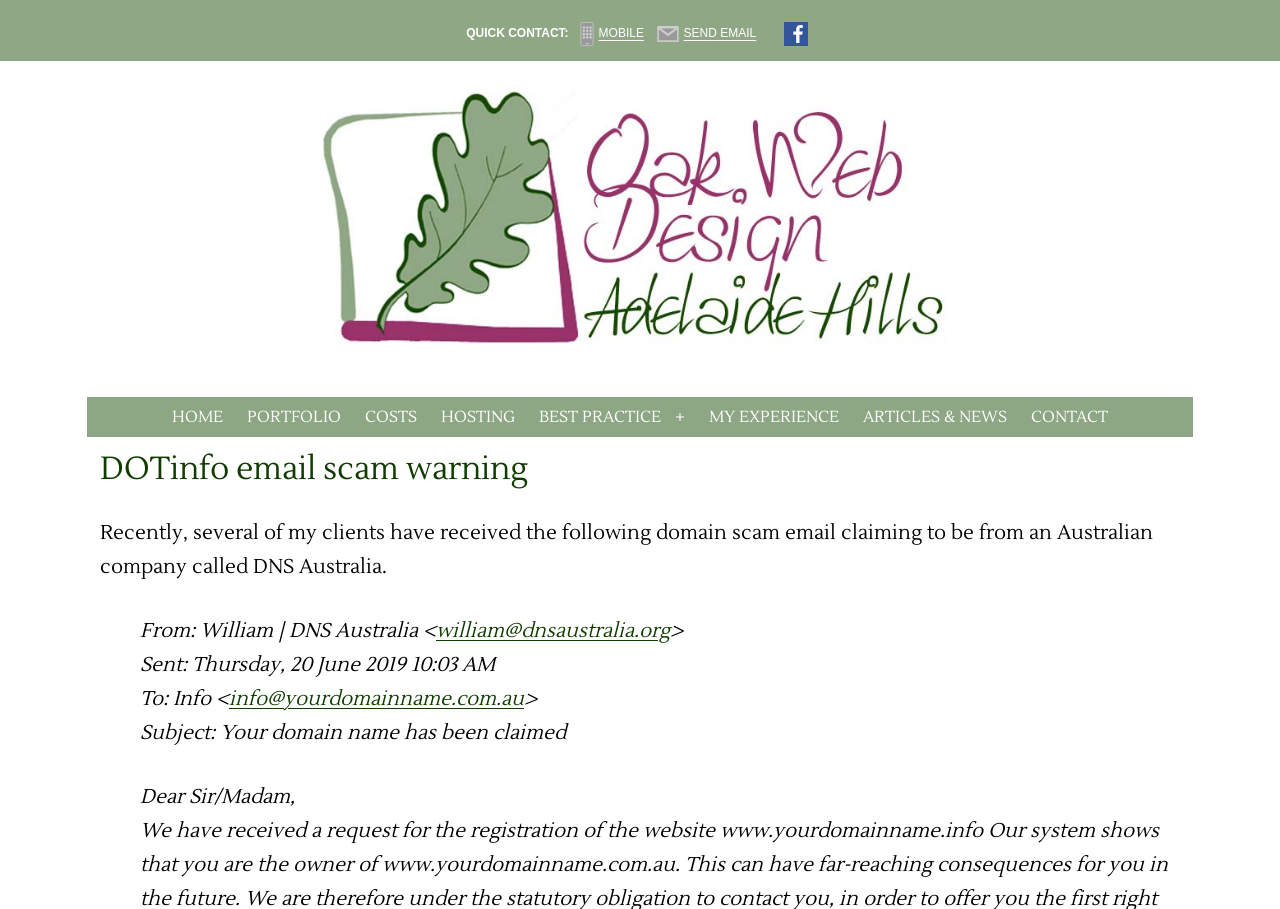Please find the bounding box coordinates for the clickable element needed to perform this instruction: "Click the QUICK CONTACT link".

[0.364, 0.029, 0.444, 0.044]